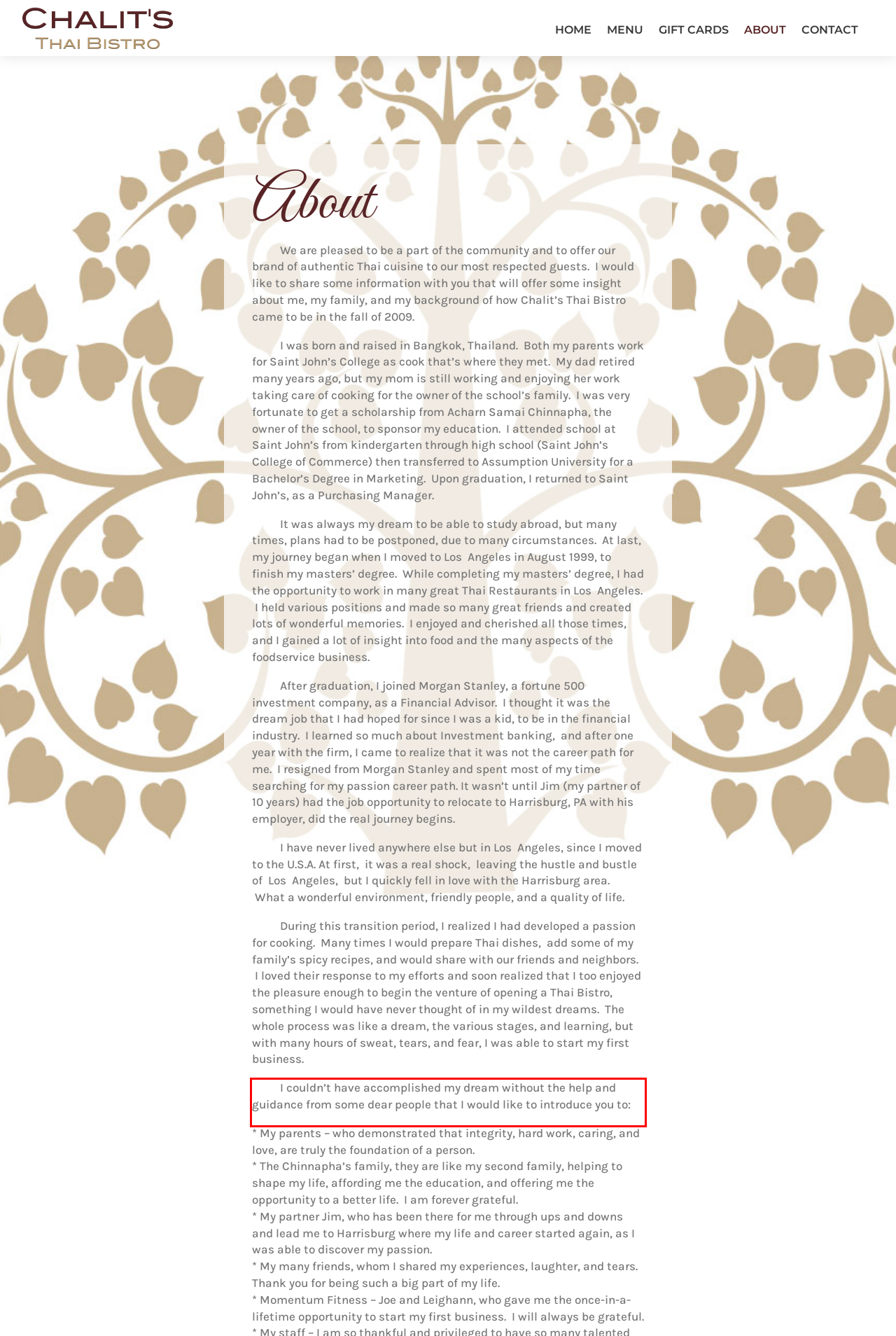Please analyze the screenshot of a webpage and extract the text content within the red bounding box using OCR.

I couldn’t have accomplished my dream without the help and guidance from some dear people that I would like to introduce you to: